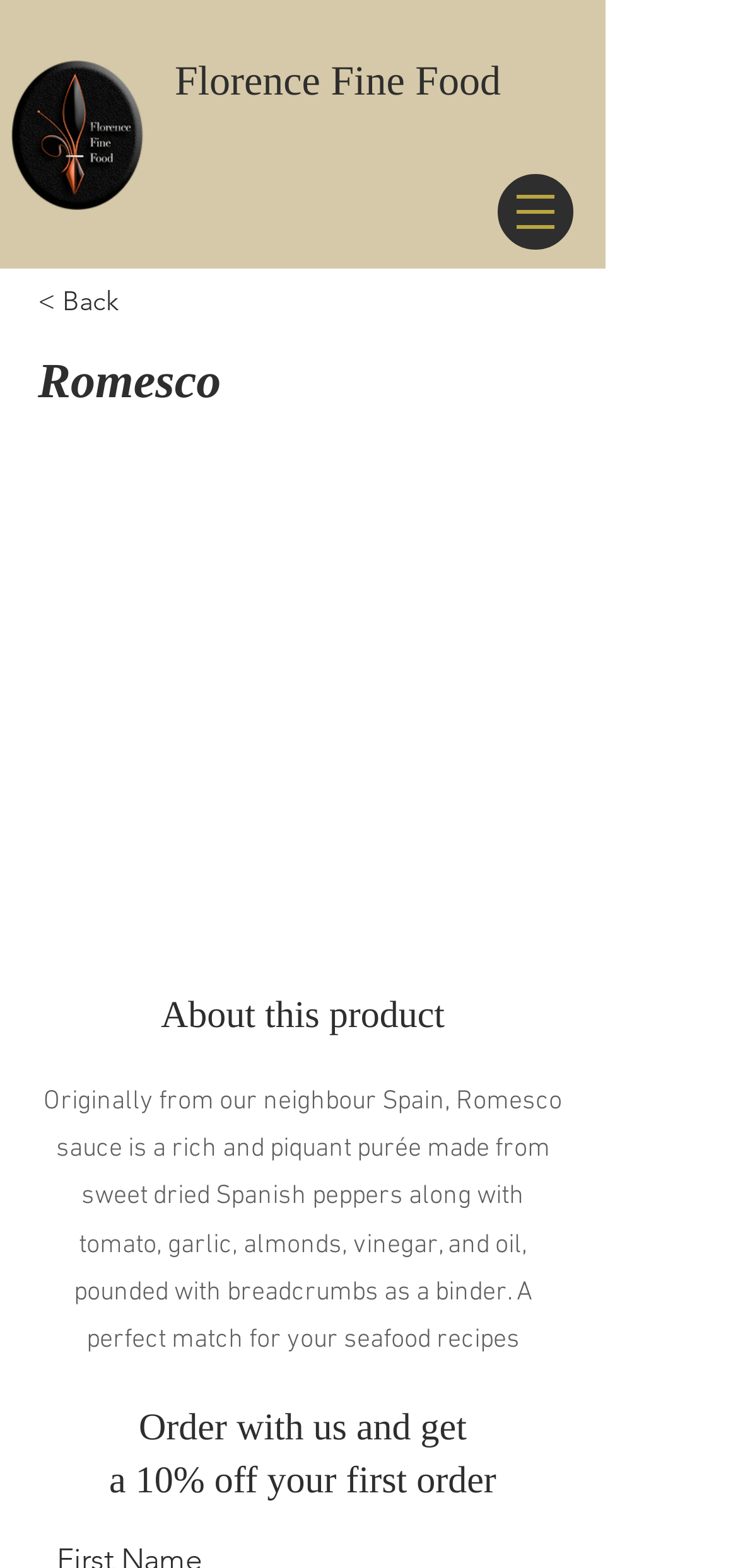Given the element description, predict the bounding box coordinates in the format (top-left x, top-left y, bottom-right x, bottom-right y). Make sure all values are between 0 and 1. Here is the element description: < Back

[0.051, 0.171, 0.359, 0.214]